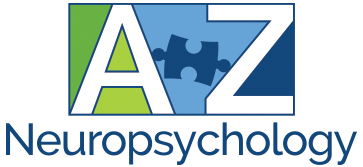What is the font style of the word 'Neuropsychology'?
Please look at the screenshot and answer in one word or a short phrase.

Professional font